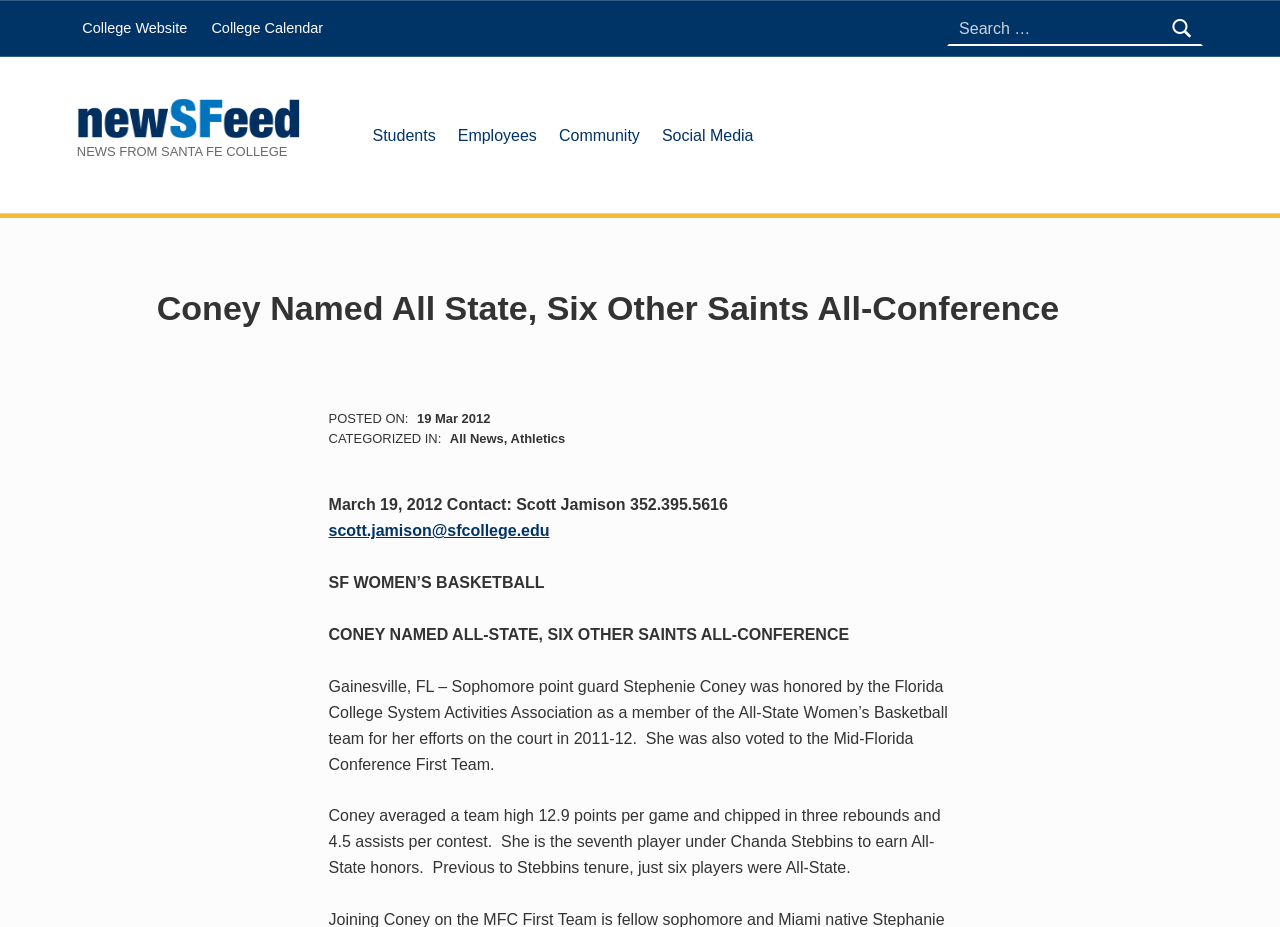What is the name of the college?
Please use the image to provide an in-depth answer to the question.

I inferred this answer by looking at the text 'NEWS FROM SANTA FE COLLEGE' which is a static text element located at the top of the webpage, indicating that the news is from Santa Fe College.